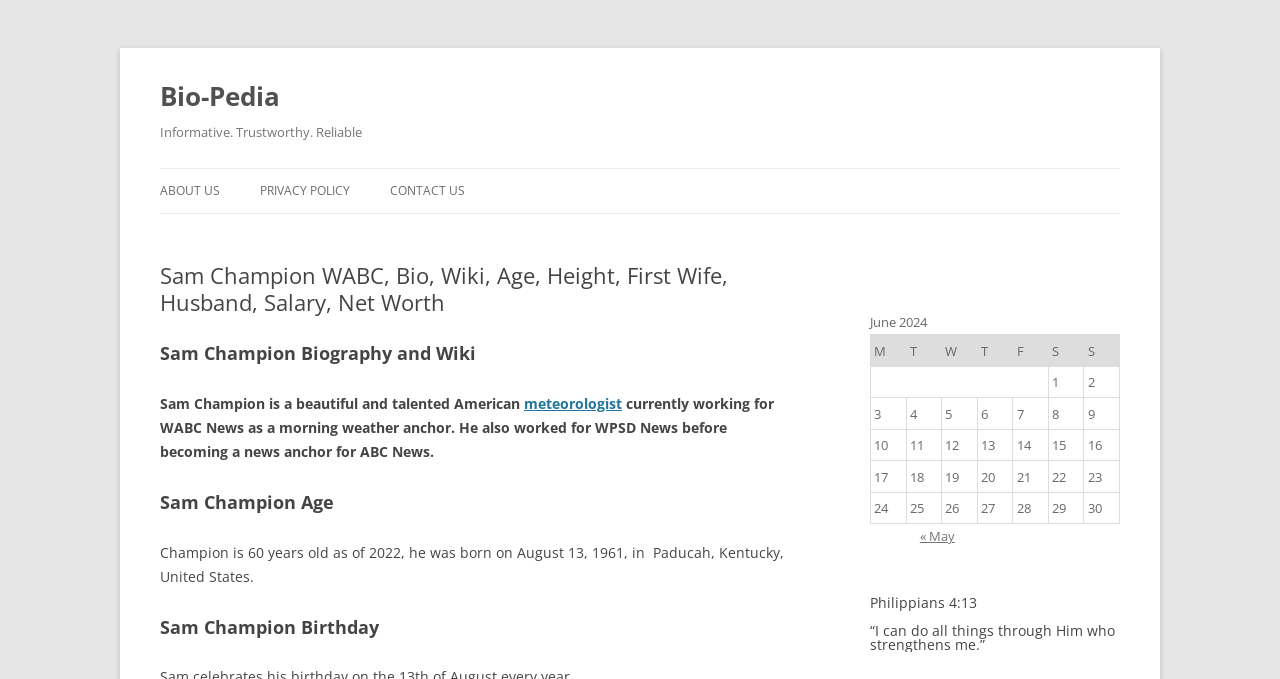Please look at the image and answer the question with a detailed explanation: What is Sam Champion's profession?

According to the webpage, Sam Champion is a beautiful and talented American meteorologist currently working for WABC News as a morning weather anchor.